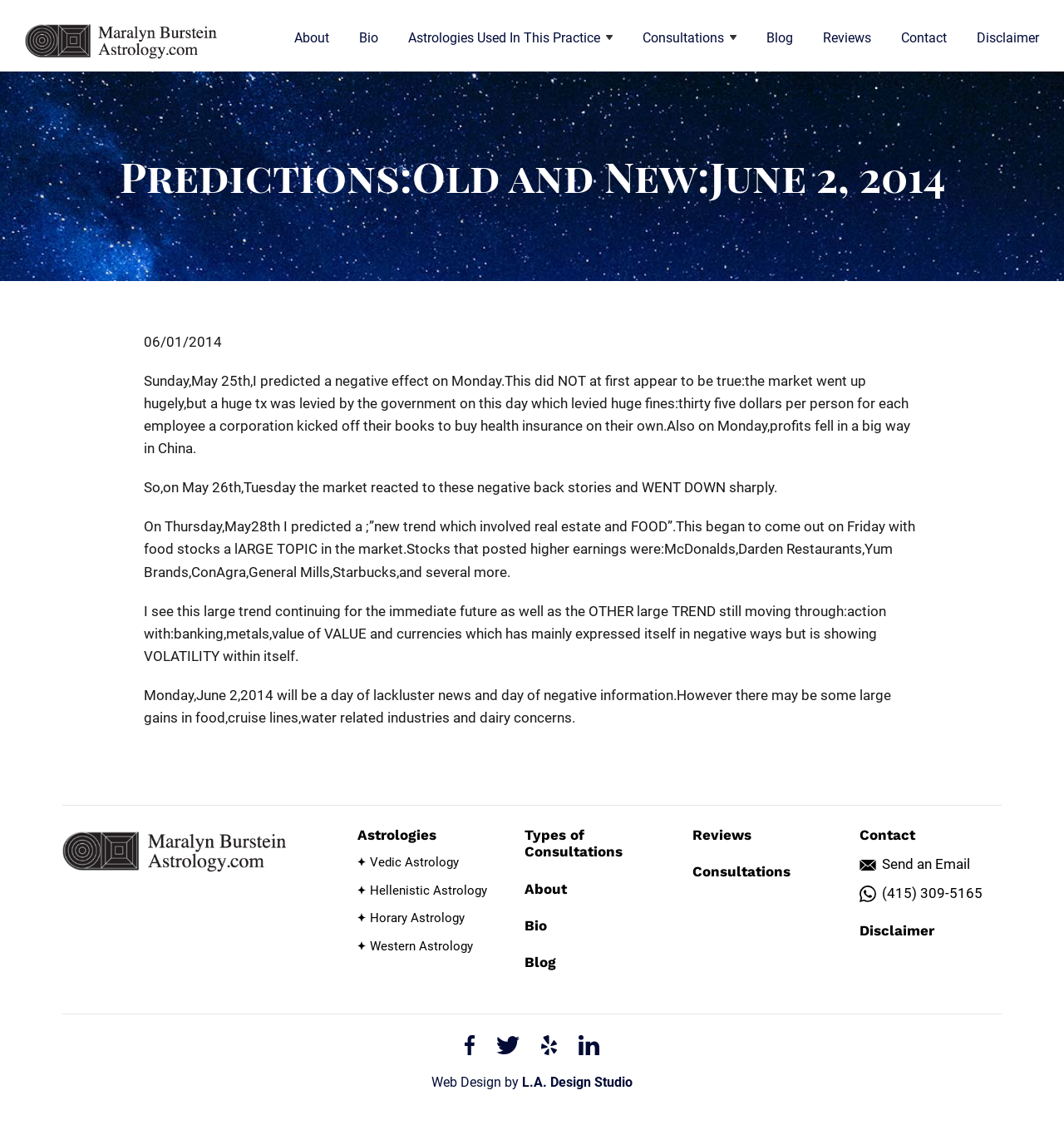Provide a brief response using a word or short phrase to this question:
How can one contact Maralyn Burstein?

Send an email or call (415) 309-5165